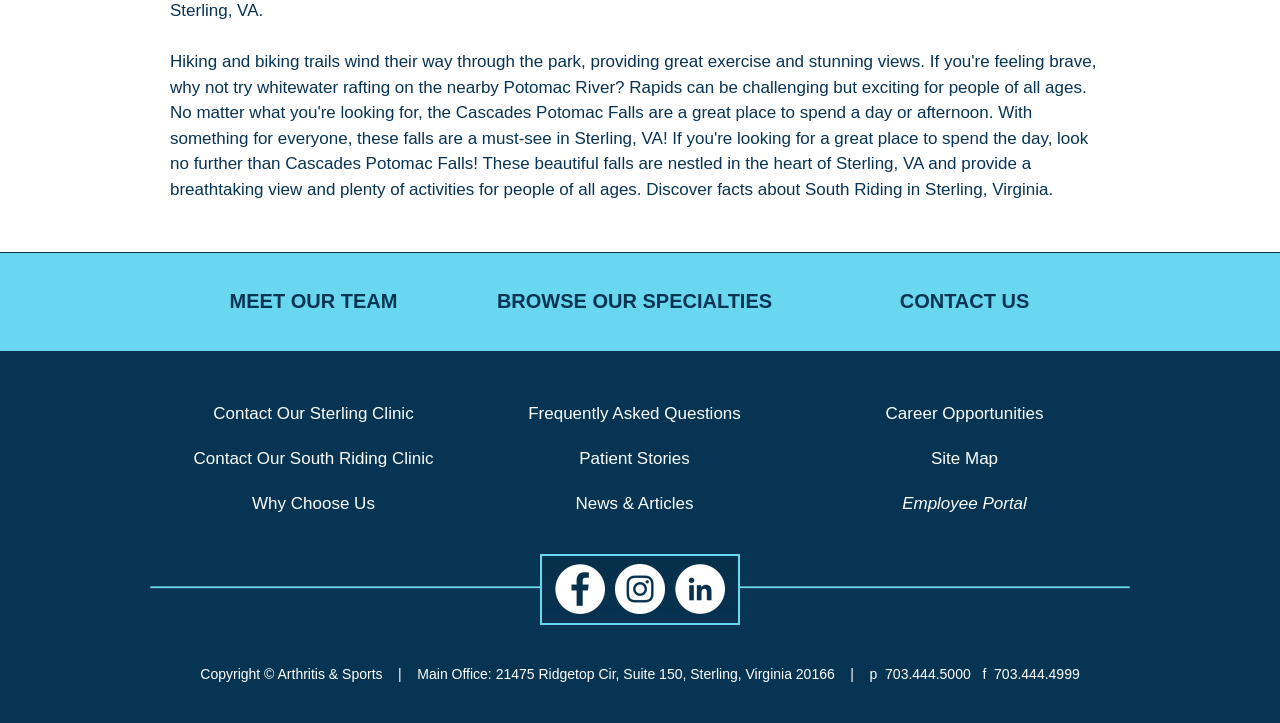Locate the UI element described as follows: "Contact Our South Riding Clinic". Return the bounding box coordinates as four float numbers between 0 and 1 in the order [left, top, right, bottom].

[0.151, 0.621, 0.339, 0.647]